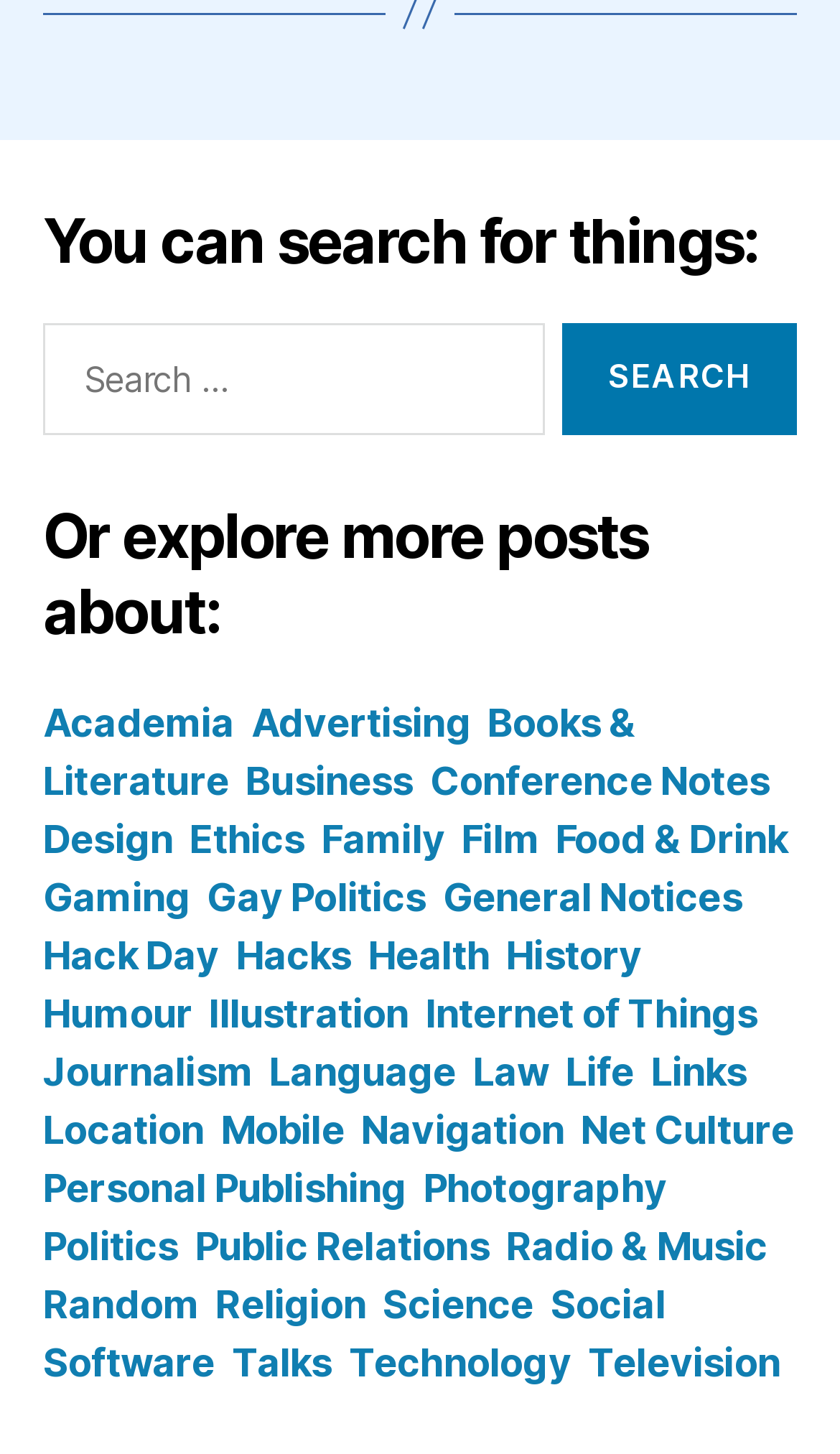Locate the bounding box coordinates of the element I should click to achieve the following instruction: "Click the Submit button".

None